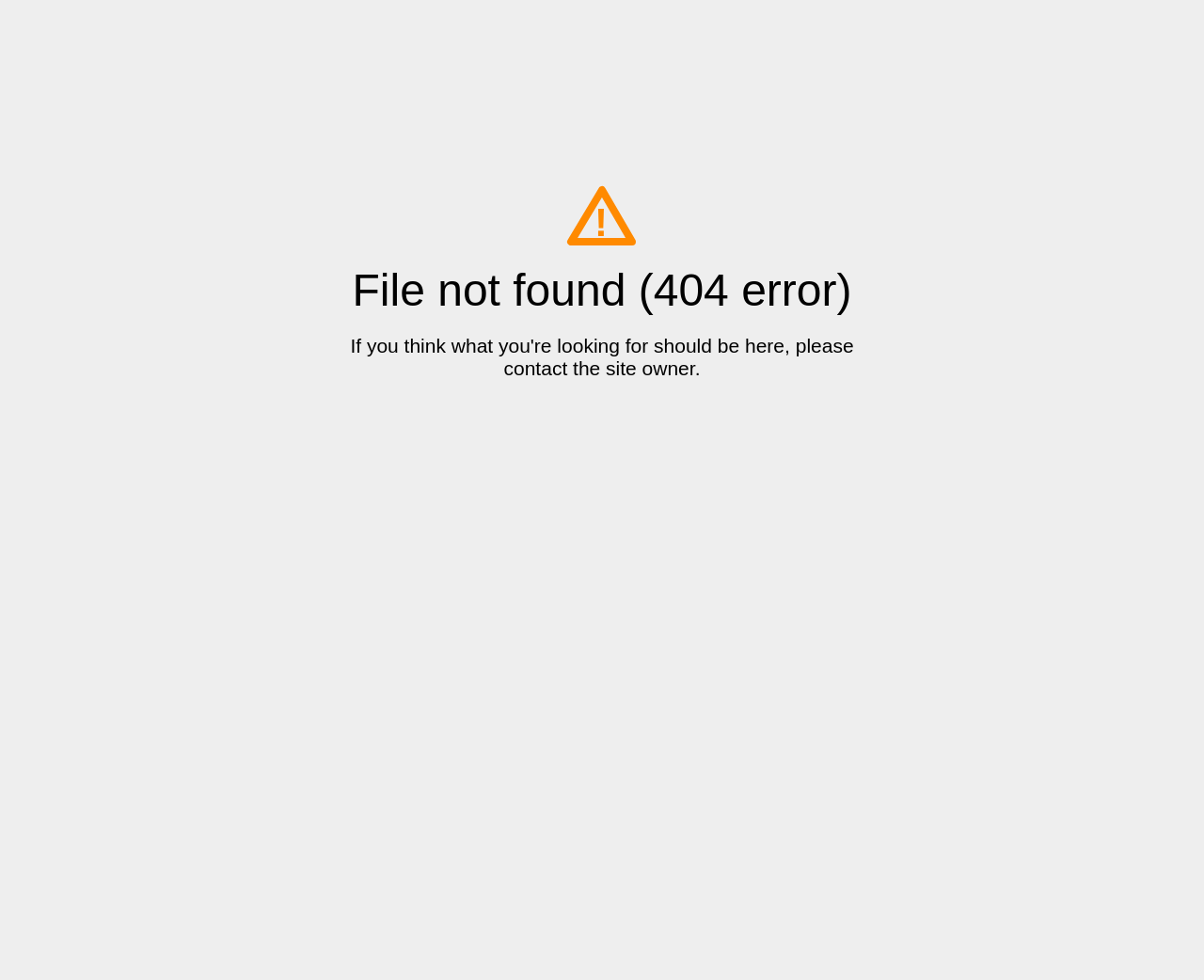Can you find and provide the main heading text of this webpage?

File not found (404 error)